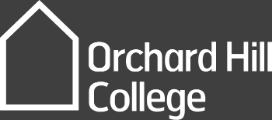What is the college dedicated to fostering?
Answer the question with a single word or phrase derived from the image.

Personal growth and academic achievement